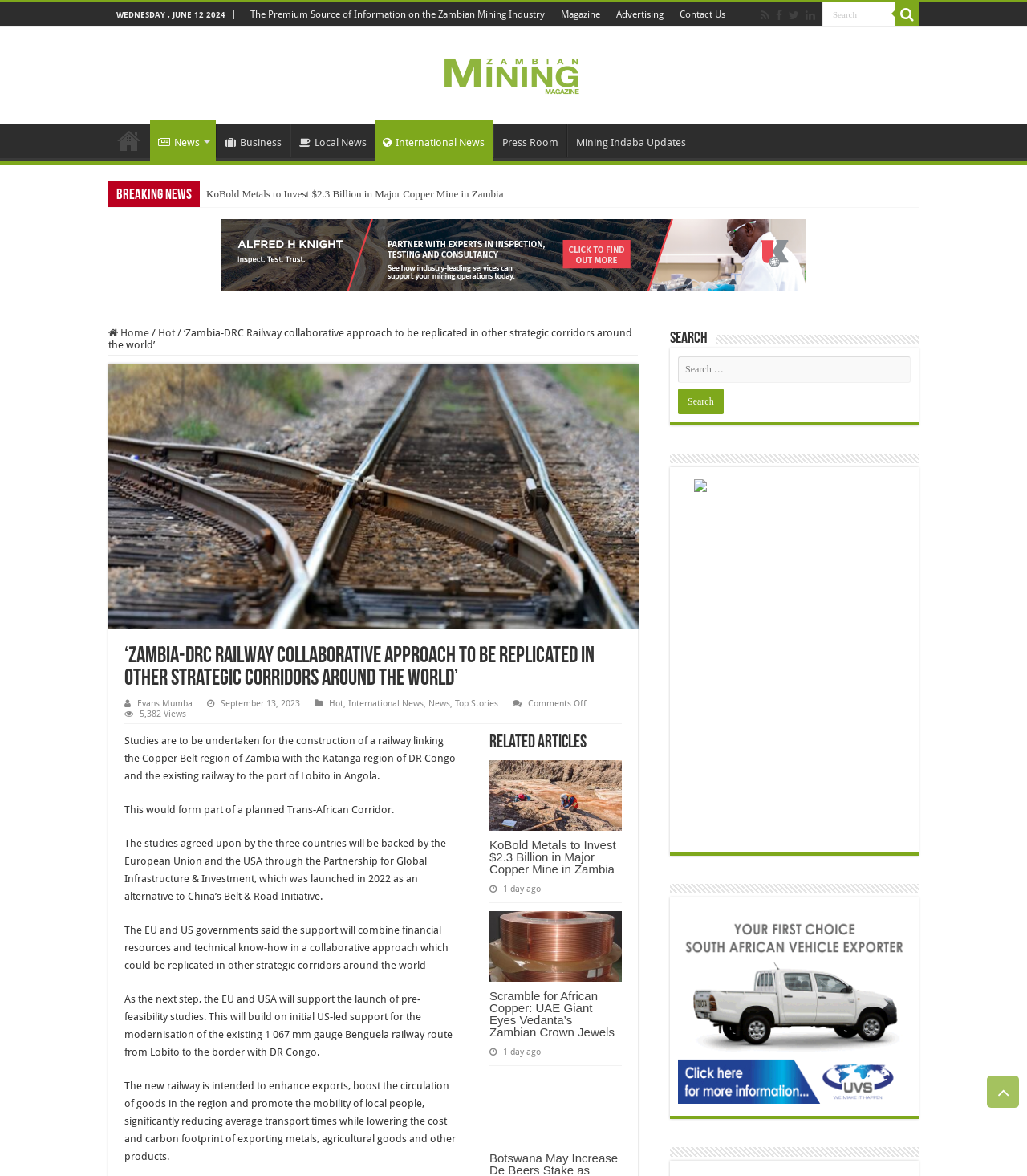Review the image closely and give a comprehensive answer to the question: What is the purpose of the new railway?

The purpose of the new railway can be determined by reading the static text 'The new railway is intended to enhance exports, boost the circulation of goods in the region and promote the mobility of local people, significantly reducing average transport times while lowering the cost and carbon footprint of exporting metals, agricultural goods and other products.' which explains the benefits of the new railway.